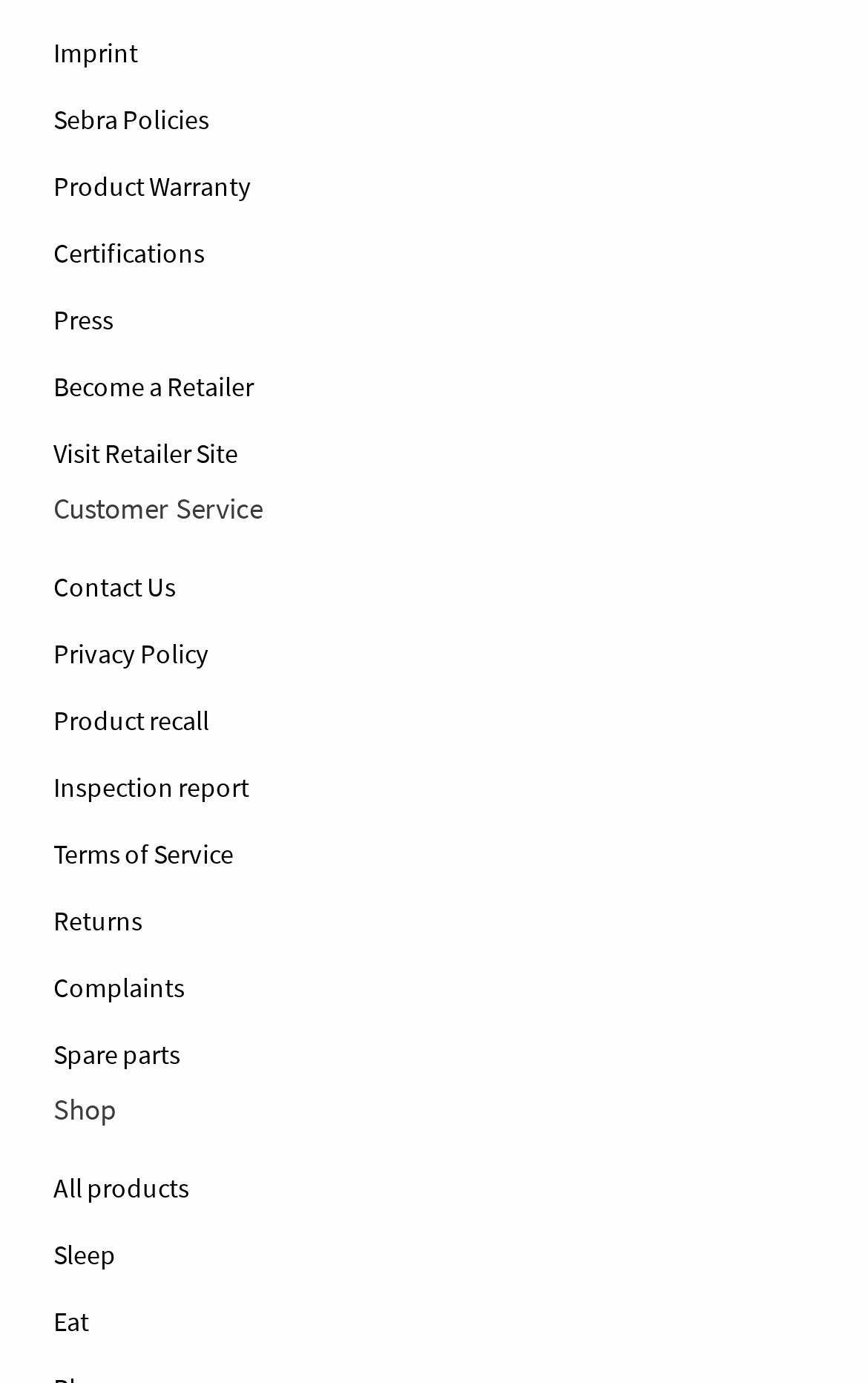Please determine the bounding box coordinates for the UI element described here. Use the format (top-left x, top-left y, bottom-right x, bottom-right y) with values bounded between 0 and 1: Product recall

[0.062, 0.498, 0.938, 0.546]